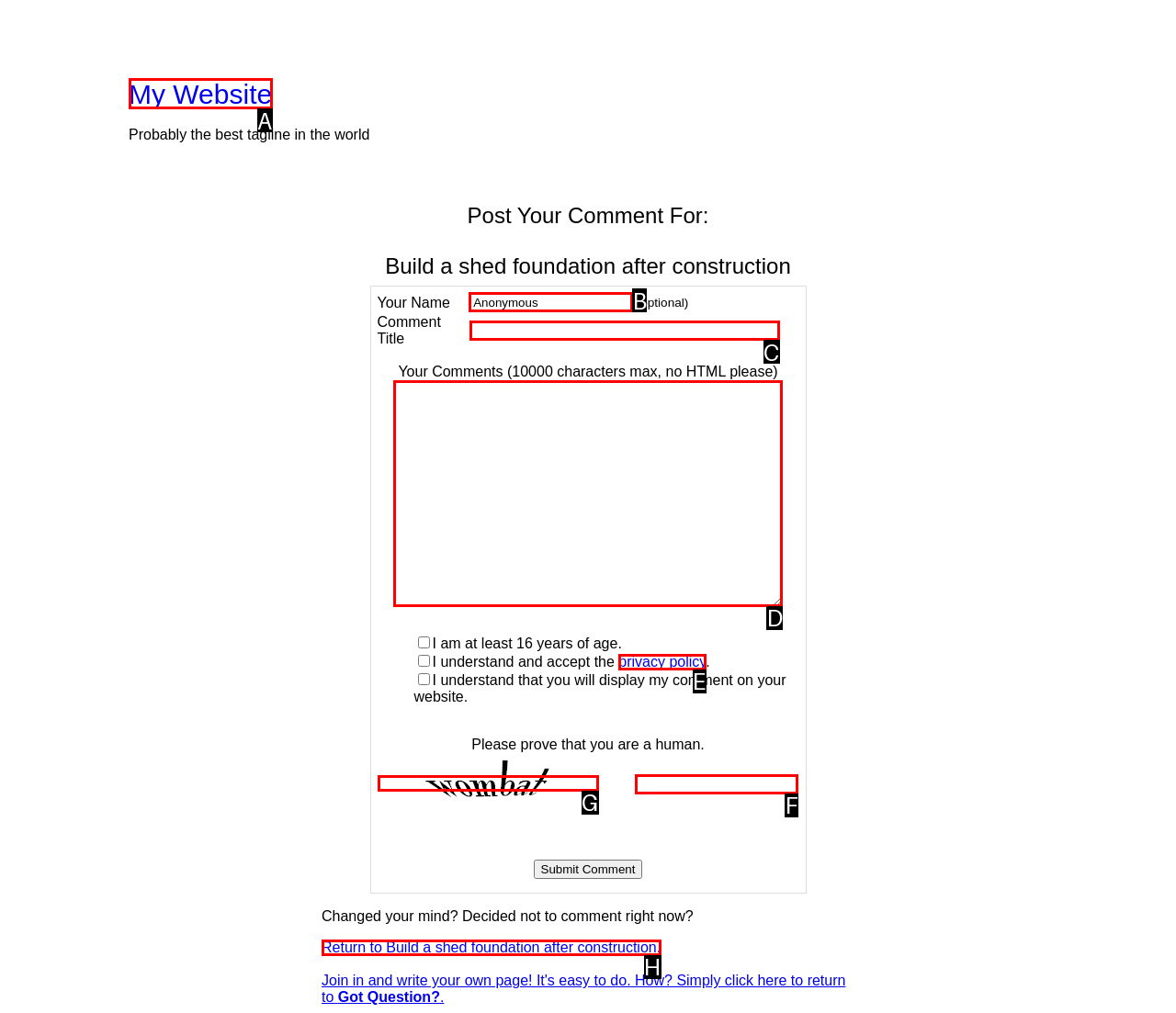Please indicate which HTML element to click in order to fulfill the following task: Enter your name Respond with the letter of the chosen option.

B